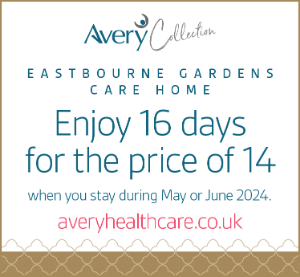Describe every aspect of the image in depth.

The image promotes the Avery Collection, featuring a special offer for the Eastbourne Gardens Care Home. The advertisement highlights a promotional deal where guests can enjoy 16 days for the price of 14 when staying during May or June 2024. The design includes the Avery logo and uses a clean, modern font to convey the message. A subtle, elegant pattern borders the bottom, enhancing the overall aesthetic appeal of the advertisement. For more details, potential customers are directed to visit averyhealthcare.co.uk.